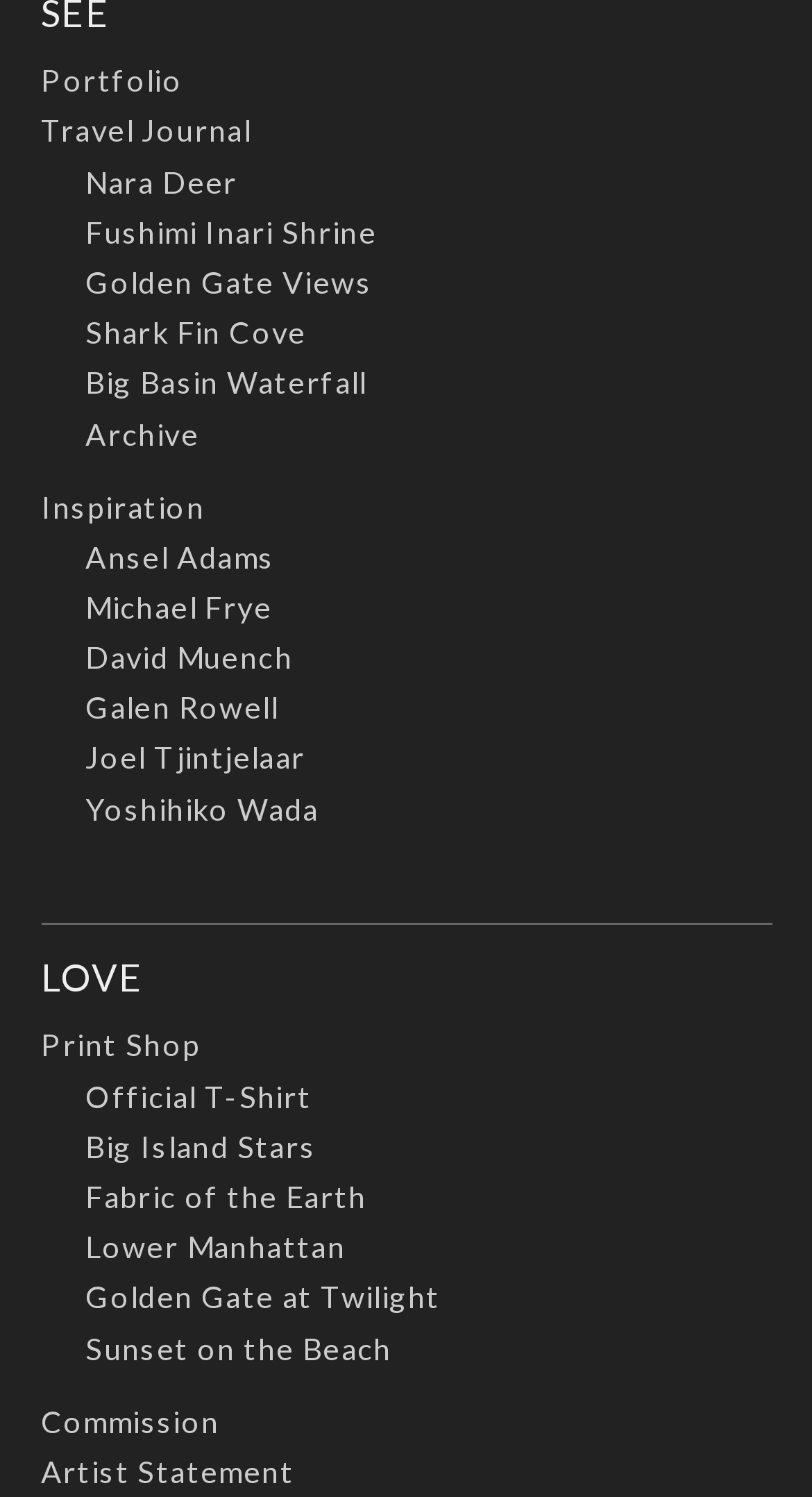How many sections are there on the webpage?
From the details in the image, provide a complete and detailed answer to the question.

I looked at the webpage and found that there are four main sections: 'Portfolio', 'Inspiration', 'Print Shop', and 'Commission/Artist Statement'.